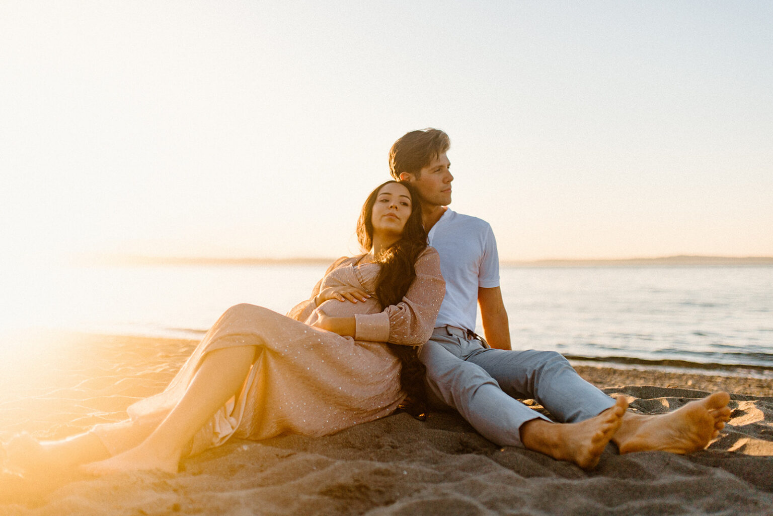Explain in detail what you see in the image.

This enchanting photograph captures a tender moment between a couple seated on the soft sands of Discovery Park Beach in Seattle. The warm glow of the setting sun casts a golden hue, creating a dreamy ambiance reminiscent of a romantic movie scene. The woman, dressed in a flowing, sparkly gown, leans back against her partner, who sits close beside her. Their relaxed poses suggest comfort and intimacy as they enjoy the serene beach atmosphere, with gentle waves lapping at the shore in the background. This stunning location, celebrated for its picturesque views of Puget Sound and rugged coastline, provides an ideal backdrop for engagement photos, especially during golden hour when the lighting enhances the romantic vibe.